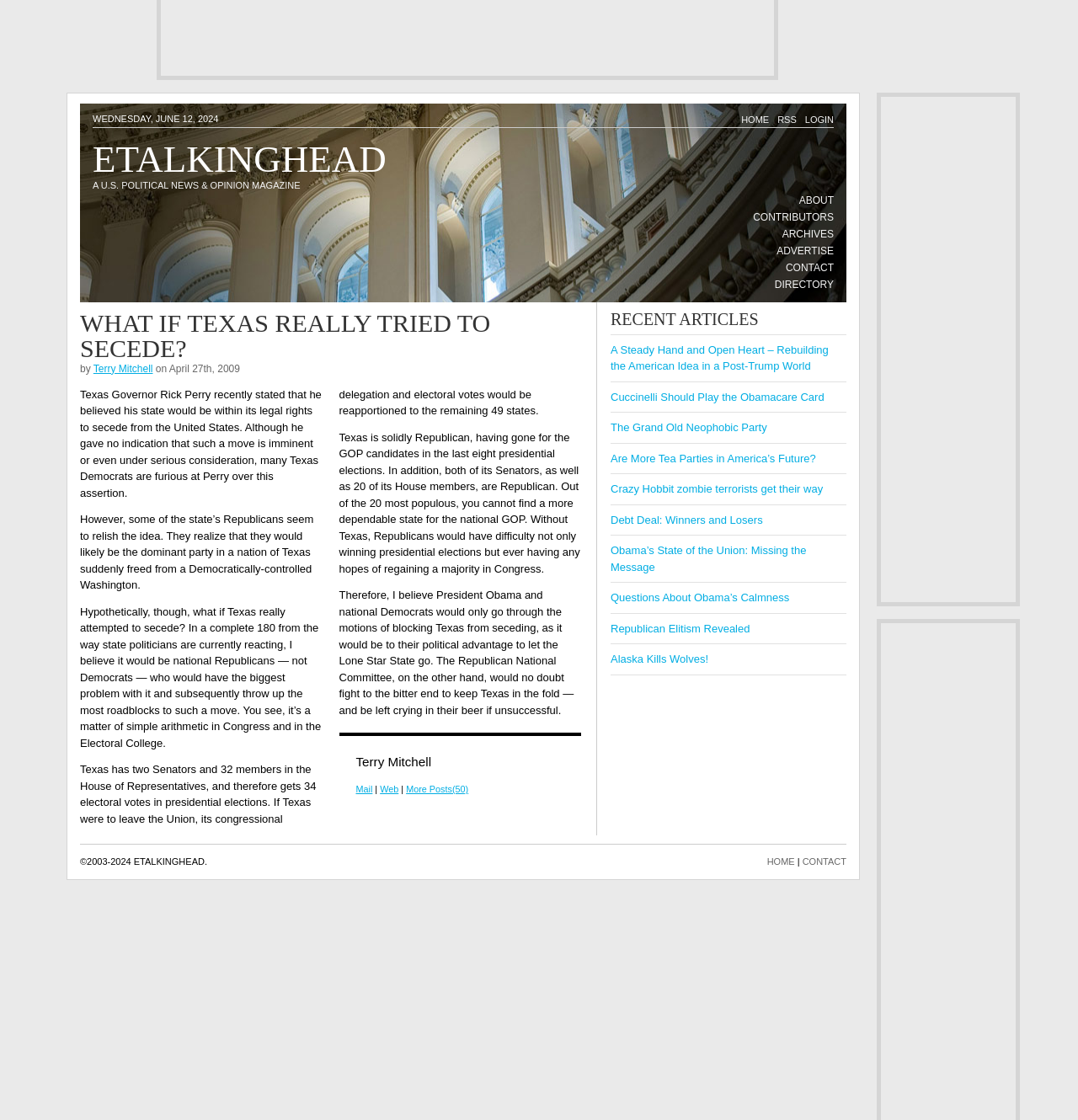Please find the bounding box coordinates of the element that needs to be clicked to perform the following instruction: "Click the 'LOGIN' link". The bounding box coordinates should be four float numbers between 0 and 1, represented as [left, top, right, bottom].

[0.747, 0.102, 0.773, 0.111]